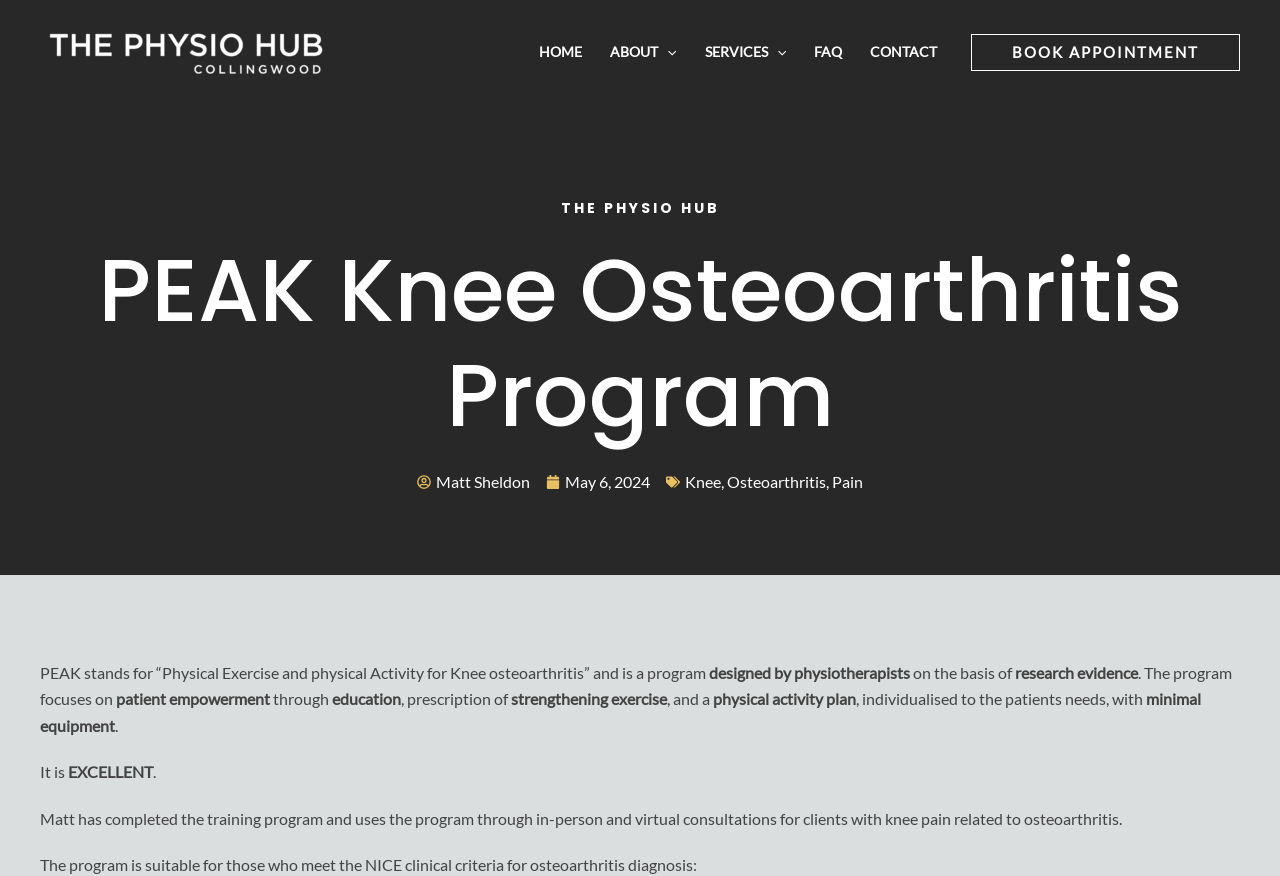What is the purpose of the 'BOOK APPOINTMENT' link?
Using the image, respond with a single word or phrase.

to book an appointment